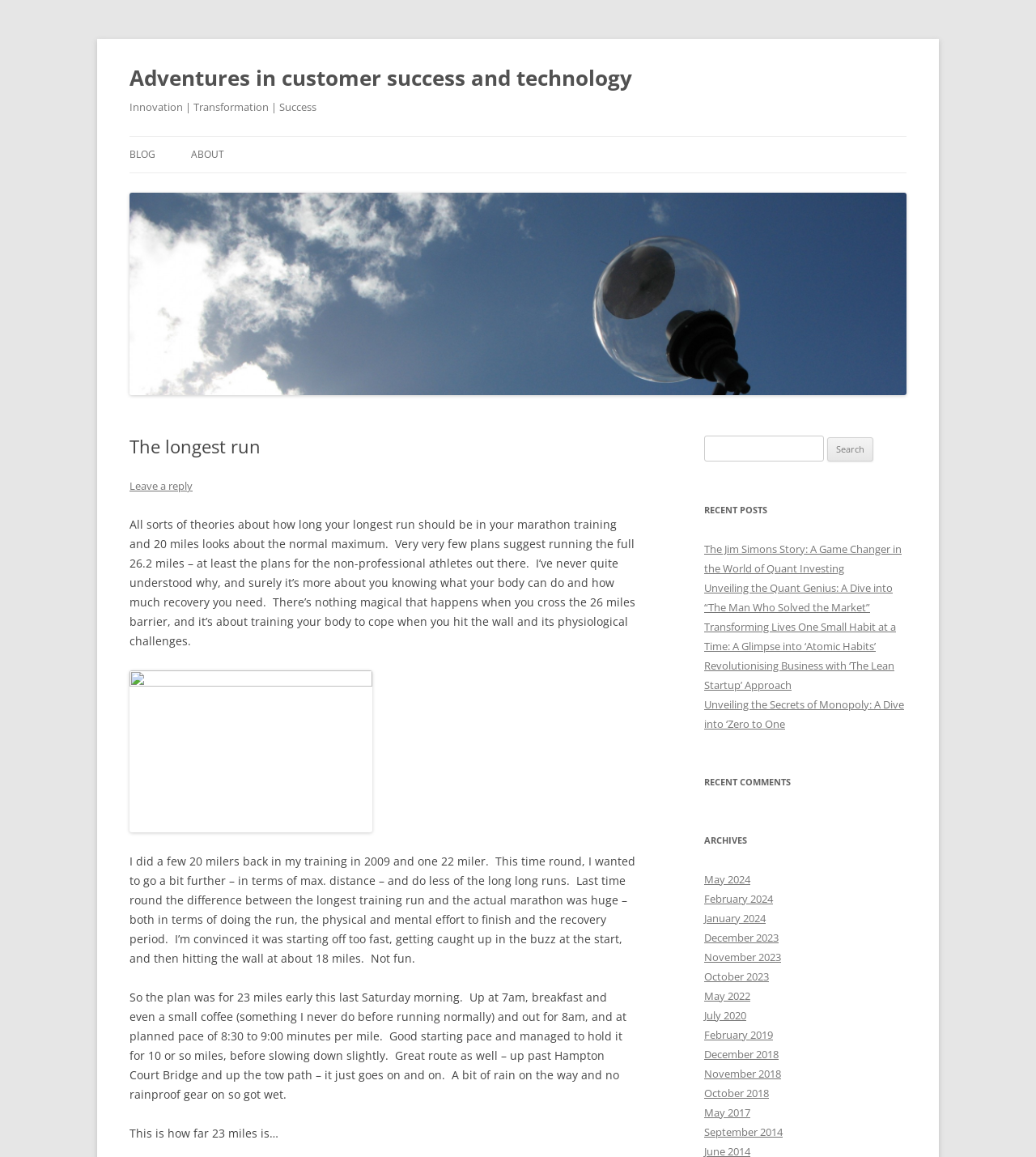Using the information from the screenshot, answer the following question thoroughly:
How many recent posts are listed?

The webpage lists 5 recent posts, including 'The Jim Simons Story: A Game Changer in the World of Quant Investing', 'Unveiling the Quant Genius: A Dive into “The Man Who Solved the Market”', and three others.